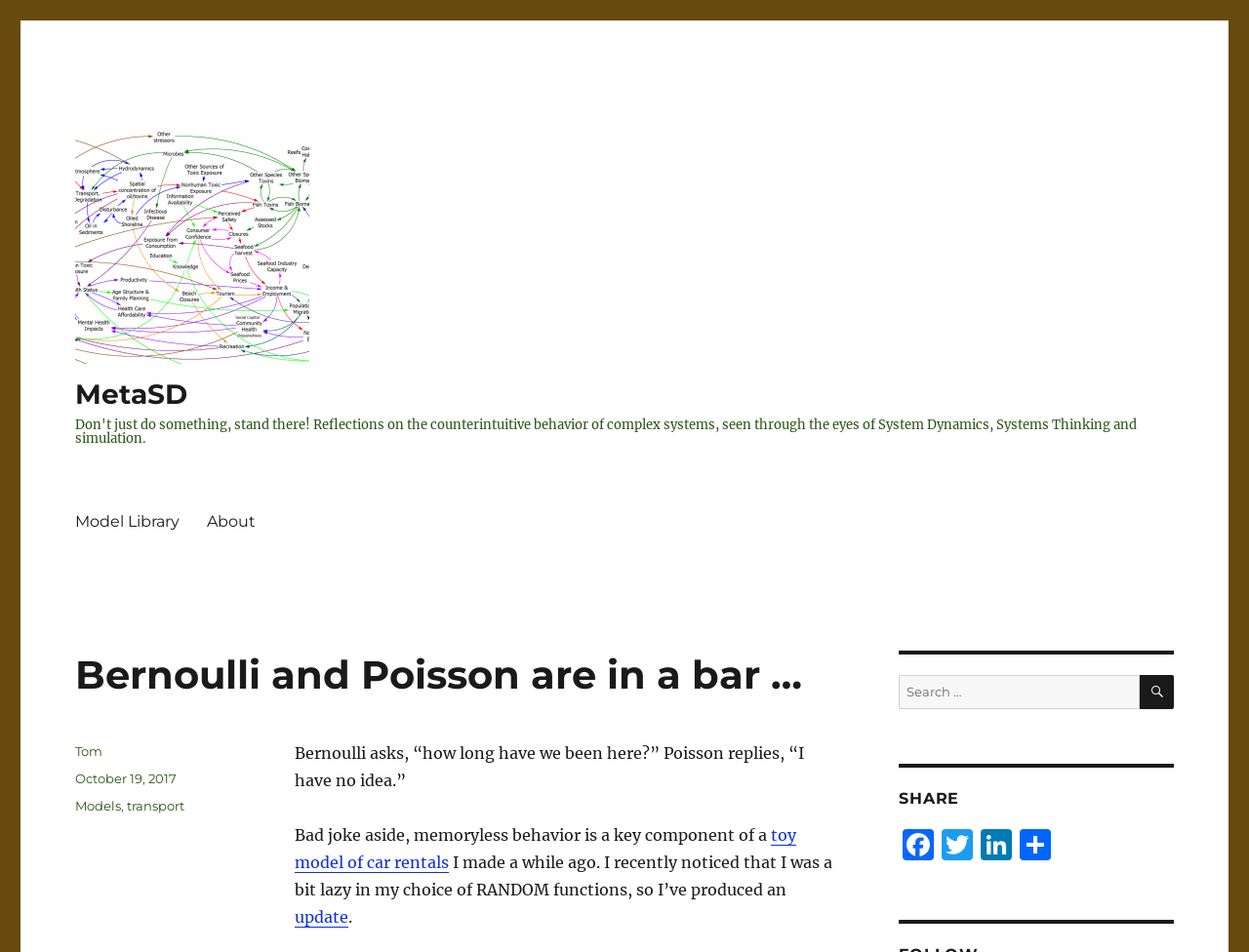Please specify the bounding box coordinates in the format (top-left x, top-left y, bottom-right x, bottom-right y), with values ranging from 0 to 1. Identify the bounding box for the UI component described as follows: toy model of car rentals

[0.236, 0.867, 0.638, 0.916]